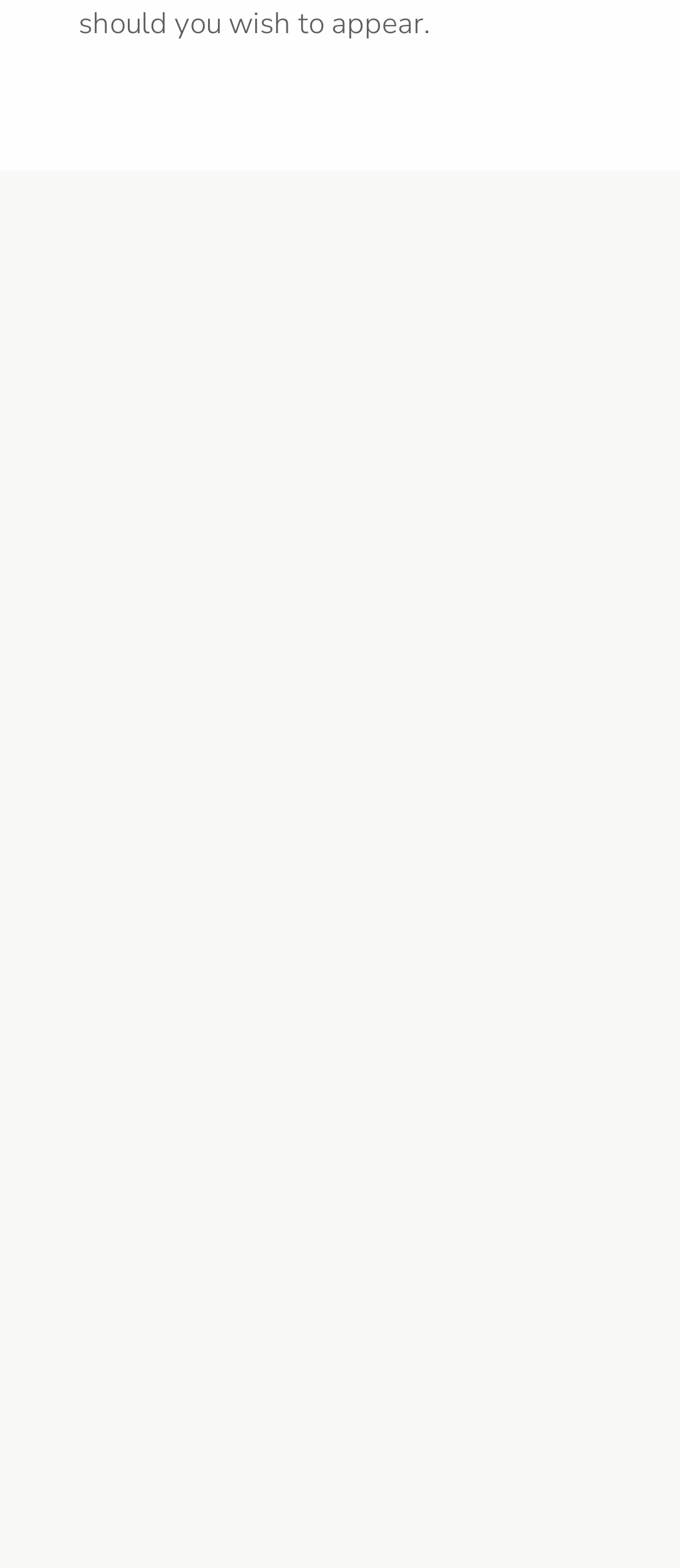What is the first campaign or program listed?
Using the picture, provide a one-word or short phrase answer.

Campaigns & Programs